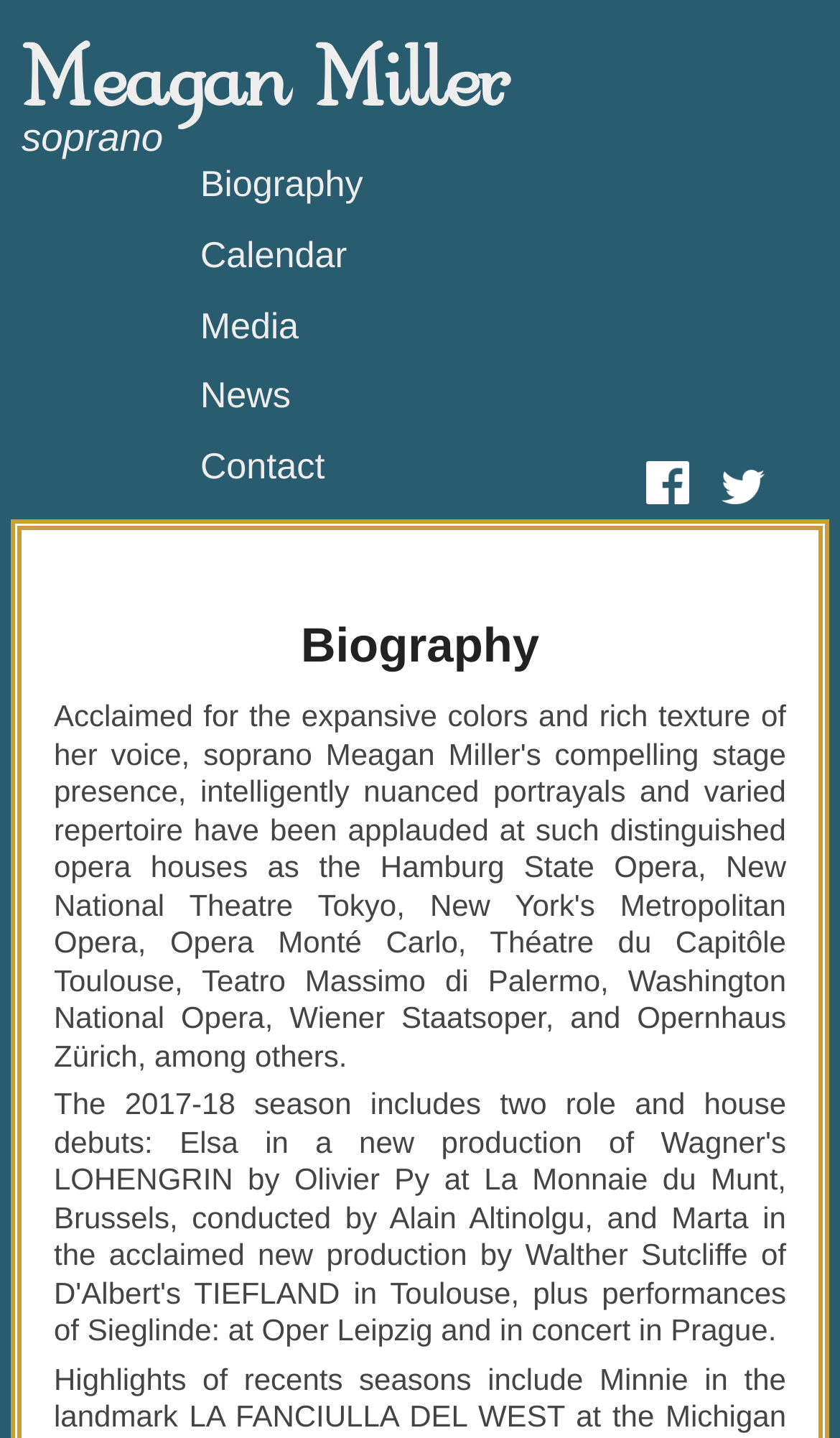What is the main topic of this webpage? Using the information from the screenshot, answer with a single word or phrase.

Biography